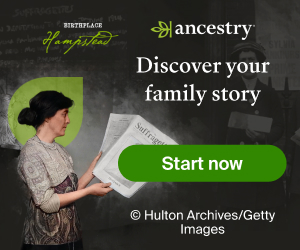Please answer the following question using a single word or phrase: 
What is the call to action in the advertisement?

Discover your family story